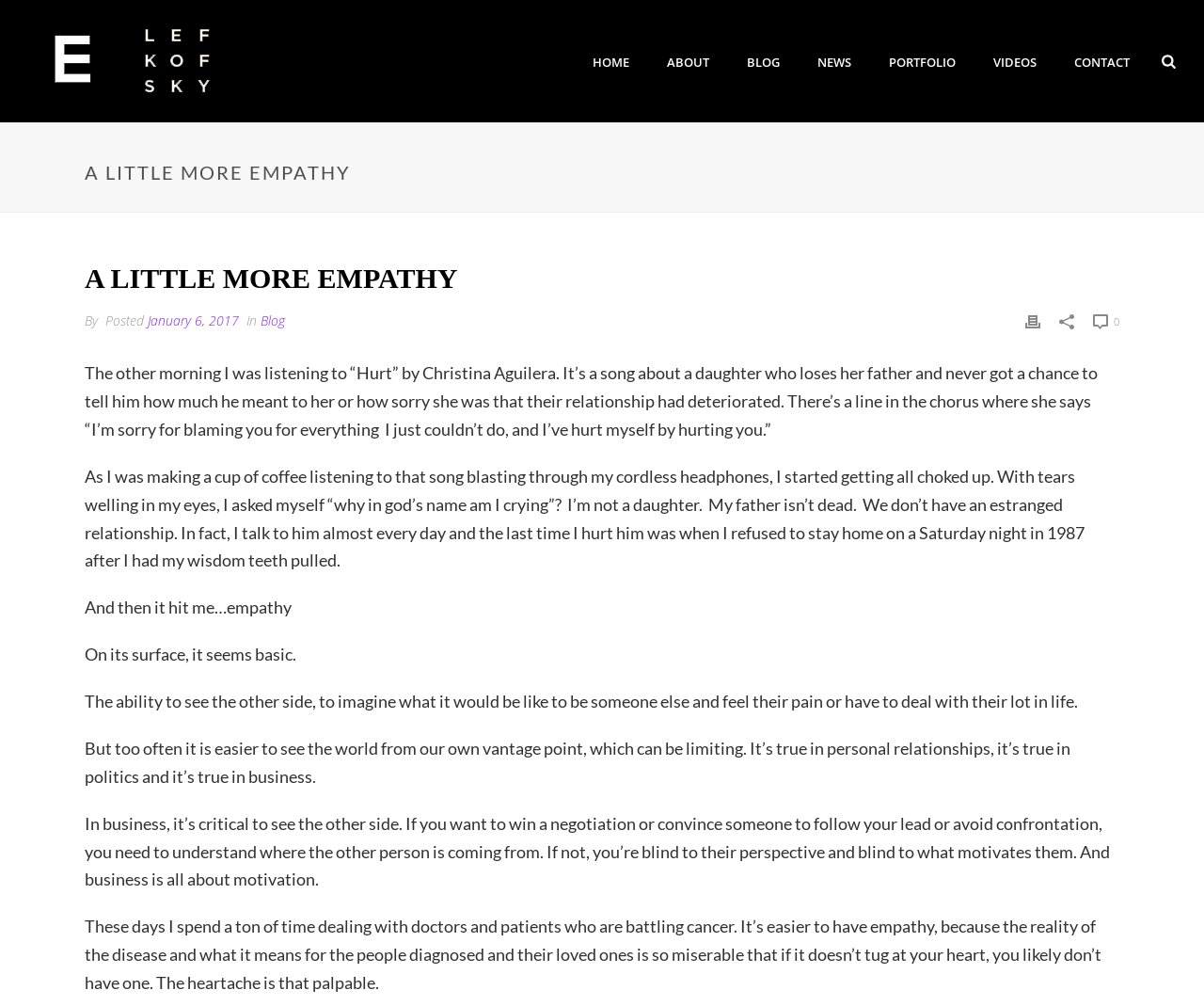Can you locate the main headline on this webpage and provide its text content?

A LITTLE MORE EMPATHY